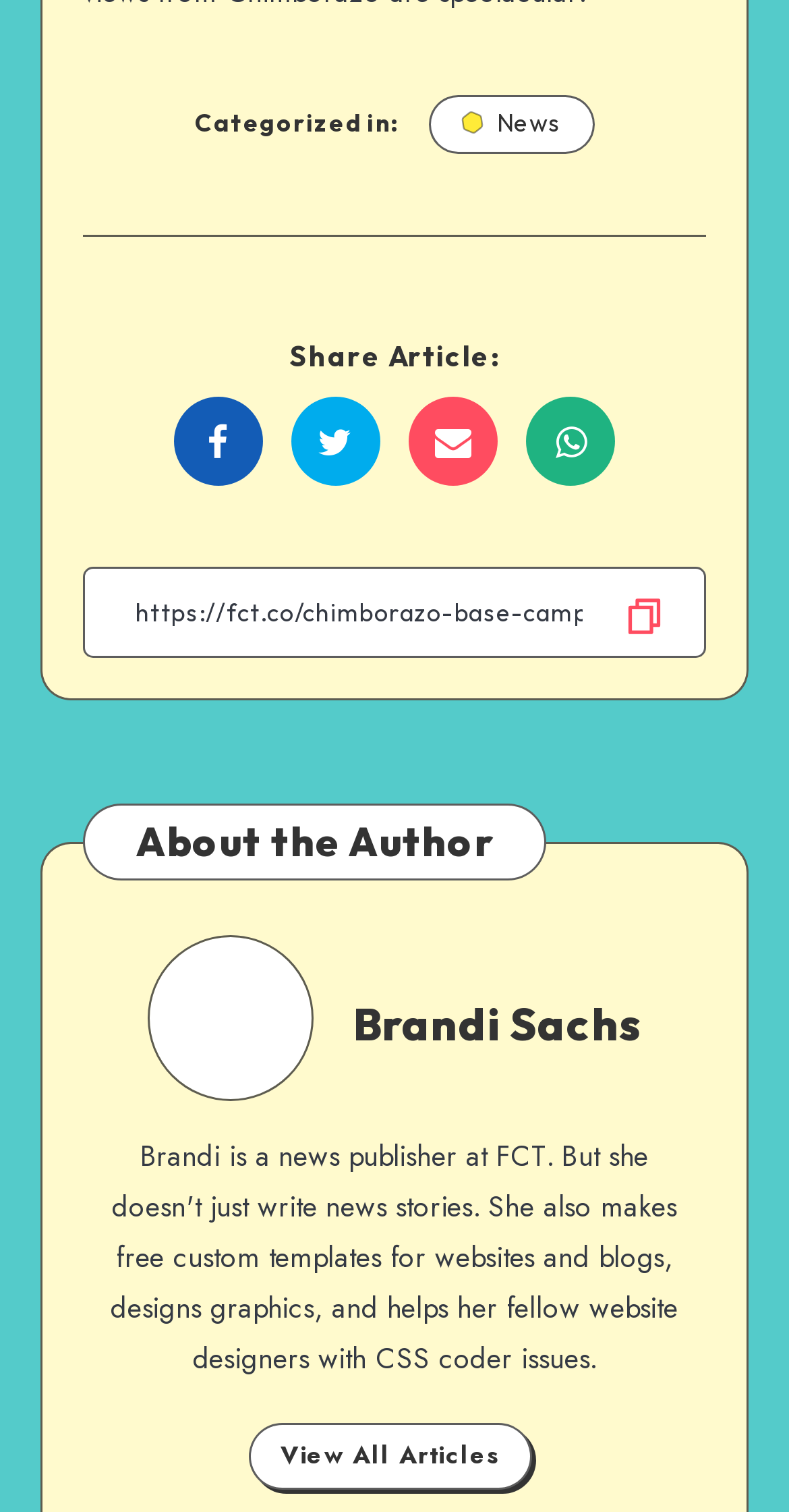What is the category of the article?
Use the image to answer the question with a single word or phrase.

News